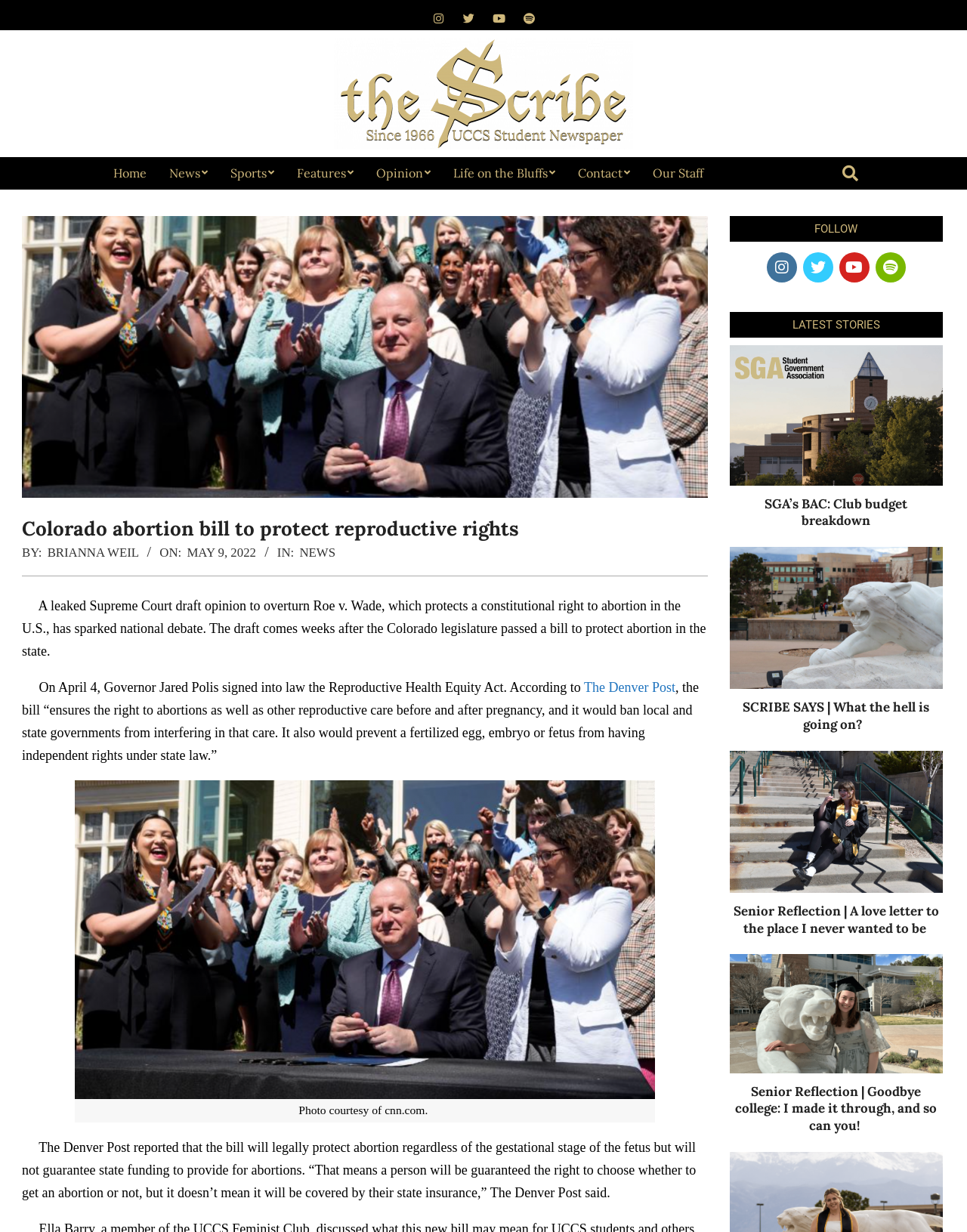Determine the title of the webpage and give its text content.

Colorado abortion bill to protect reproductive rights